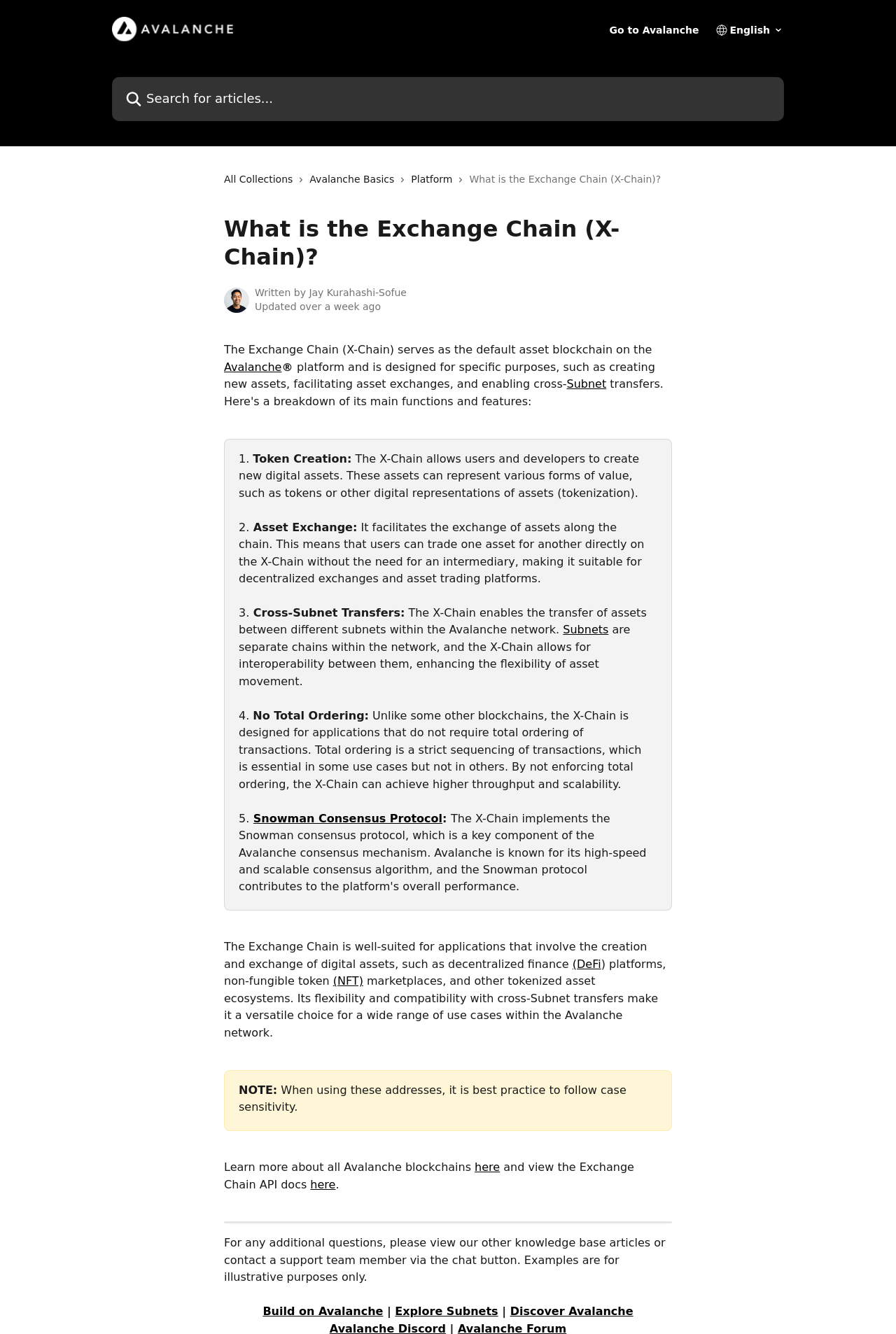Find the bounding box of the UI element described as: "name="q" placeholder="Search for articles..."". The bounding box coordinates should be given as four float values between 0 and 1, i.e., [left, top, right, bottom].

[0.125, 0.058, 0.875, 0.091]